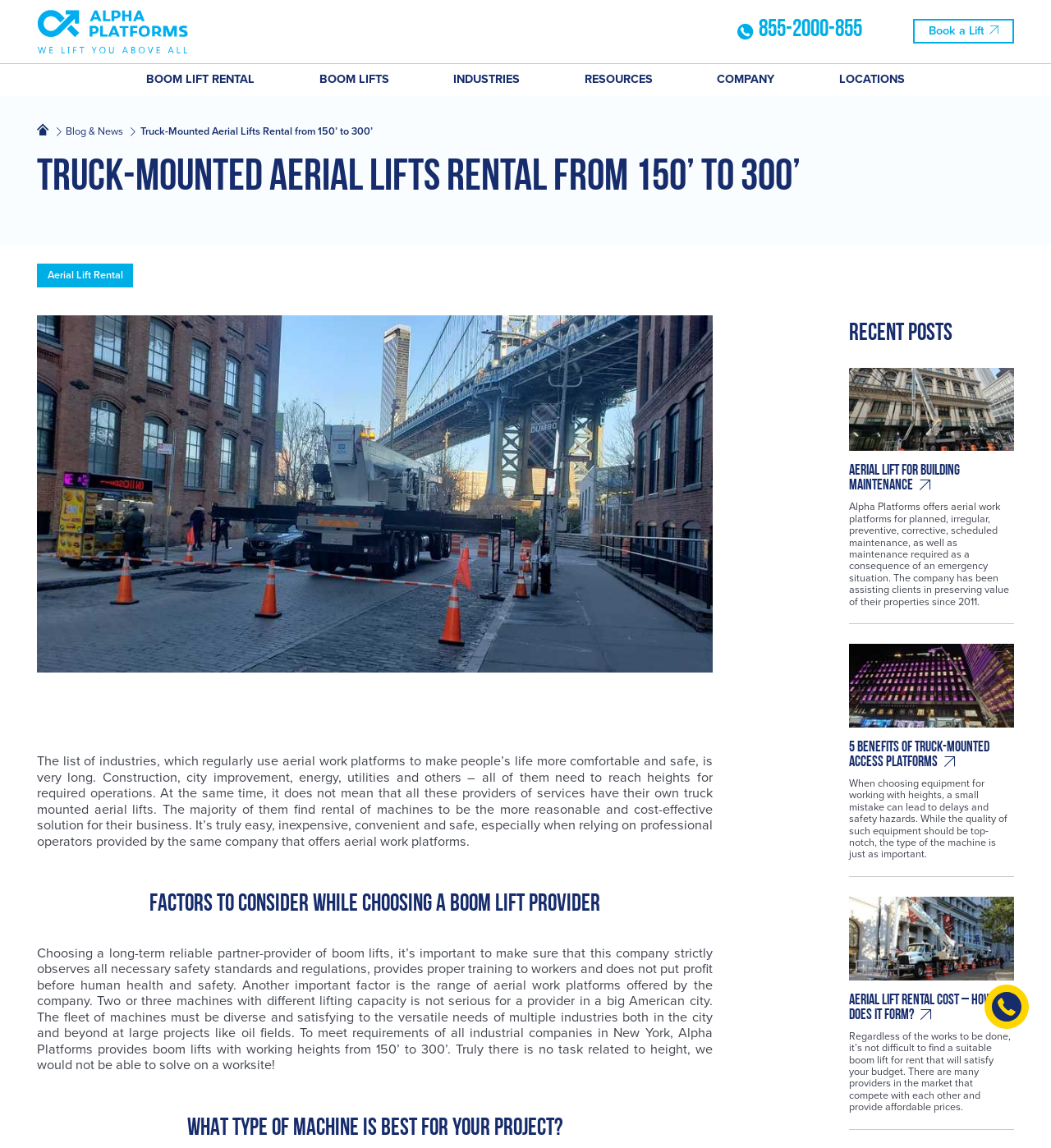Could you determine the bounding box coordinates of the clickable element to complete the instruction: "Learn about the benefits of truck-mounted access platforms"? Provide the coordinates as four float numbers between 0 and 1, i.e., [left, top, right, bottom].

[0.808, 0.623, 0.965, 0.637]